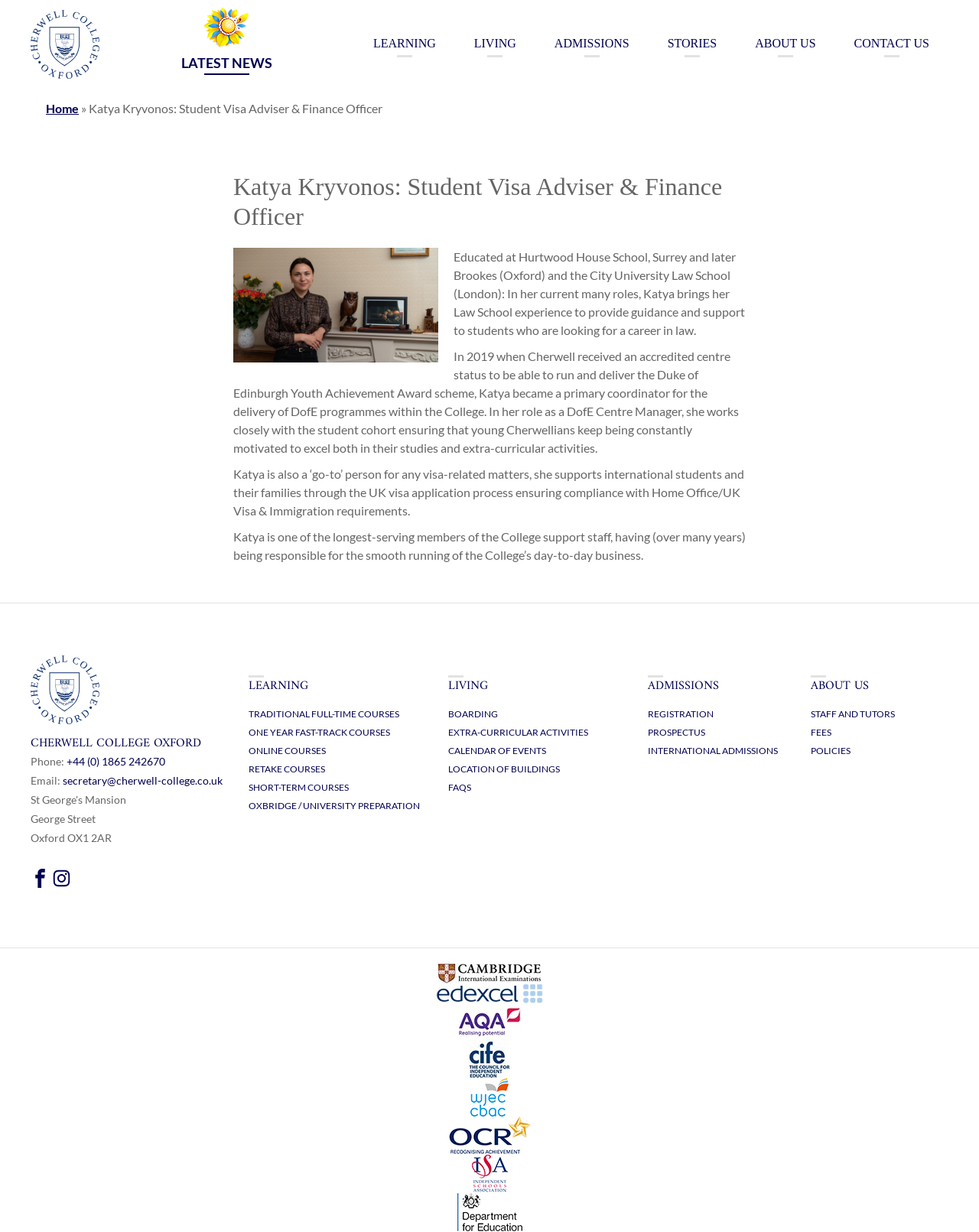Ascertain the bounding box coordinates for the UI element detailed here: "Boarding". The coordinates should be provided as [left, top, right, bottom] with each value being a float between 0 and 1.

[0.458, 0.575, 0.509, 0.584]